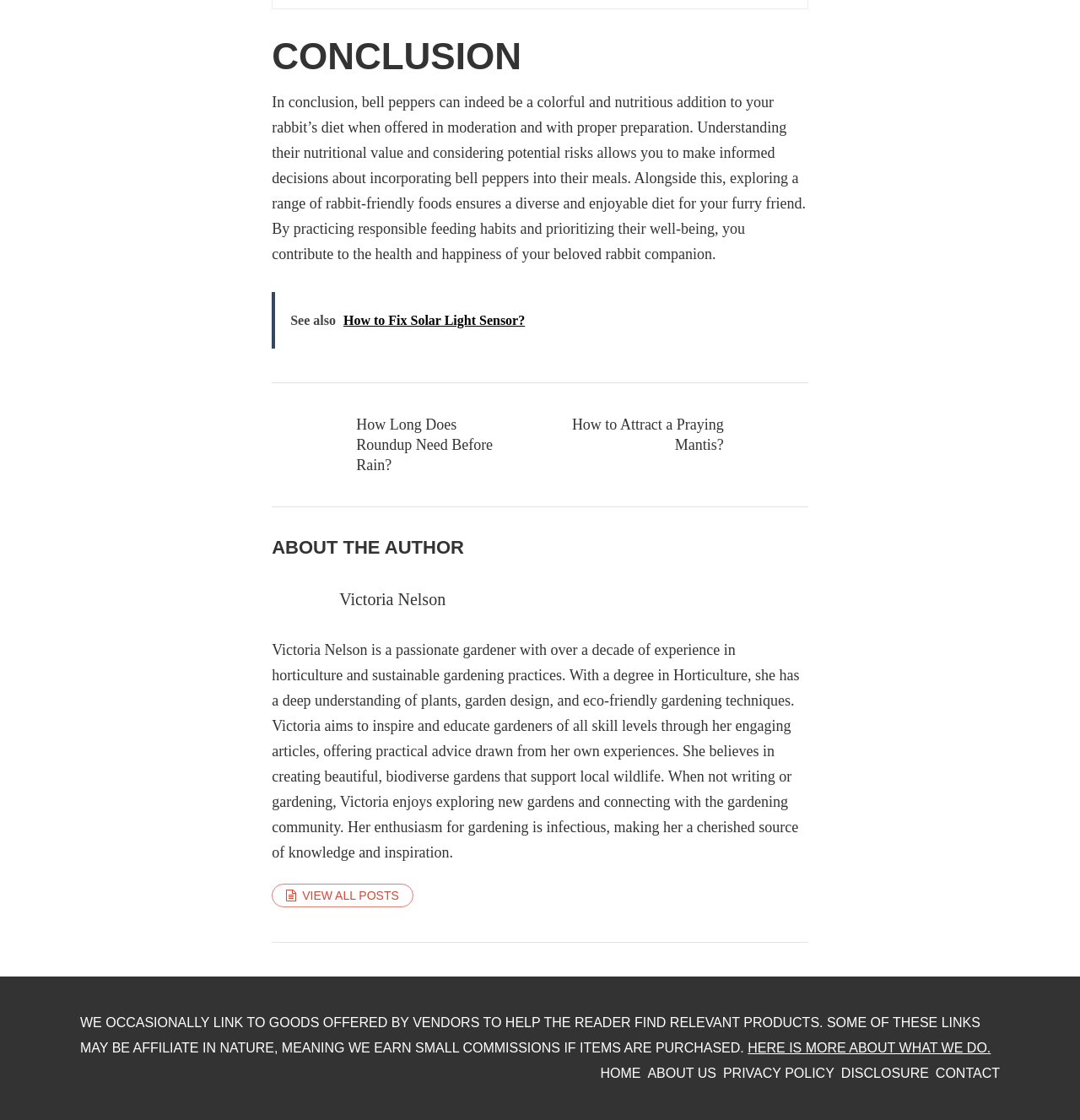What is the affiliate policy of the website?
Please utilize the information in the image to give a detailed response to the question.

The website occasionally links to products offered by vendors, and if items are purchased, the website earns small commissions, as stated in the disclaimer at the bottom of the page.